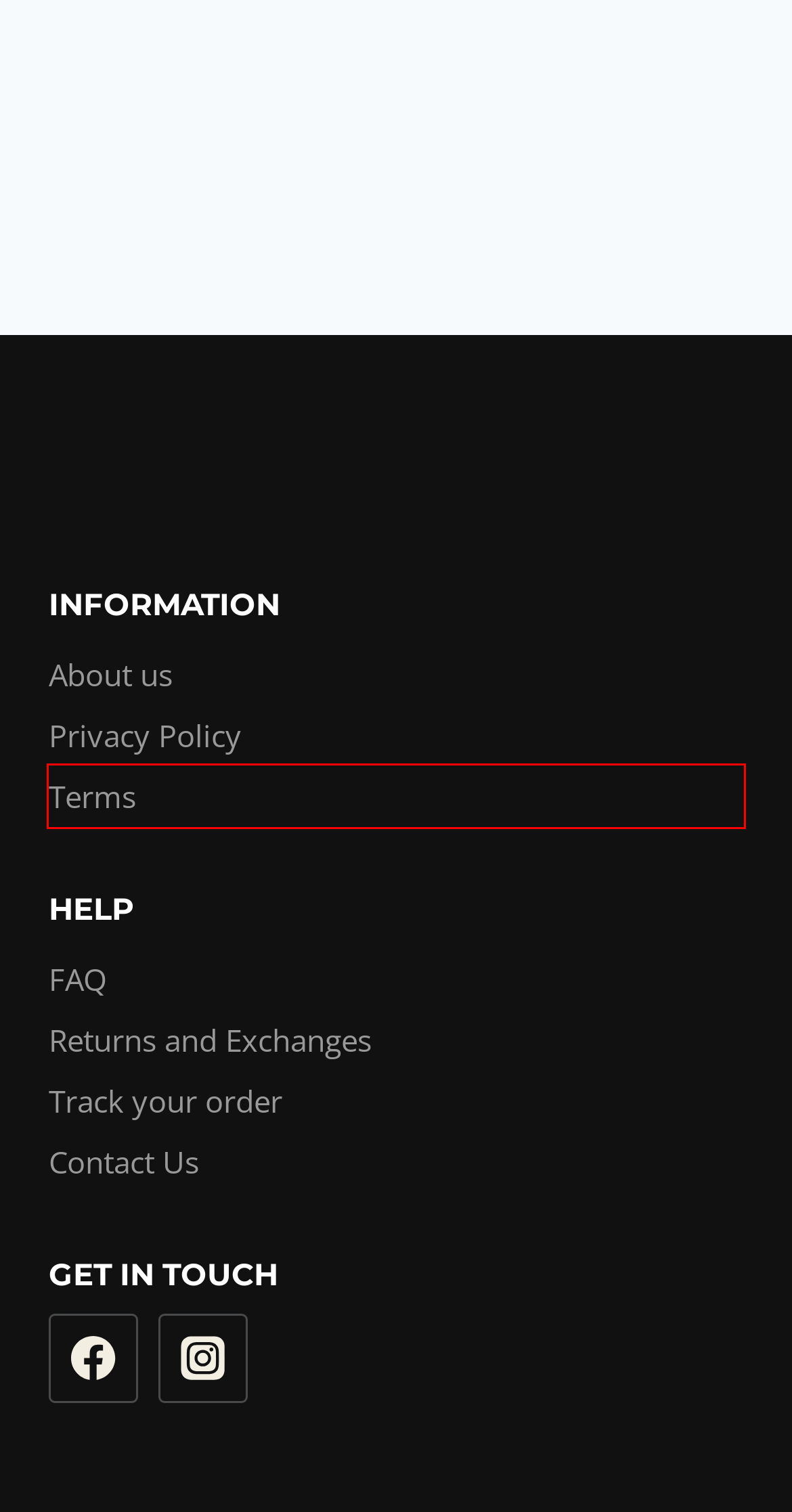Inspect the screenshot of a webpage with a red rectangle bounding box. Identify the webpage description that best corresponds to the new webpage after clicking the element inside the bounding box. Here are the candidates:
A. MASONIC VIBE Track your order
B. Contact | MASONIC VIBE
C. Masonic Vibe Privacy Policy
D. About MASONIC VIBE
E. Symbols and Emblems | MASONIC VIBE
F. Masonic Vibe FAQ
G. Masonic Vibe Terms
H. Masonic Vibe Returns and Exchanges

G